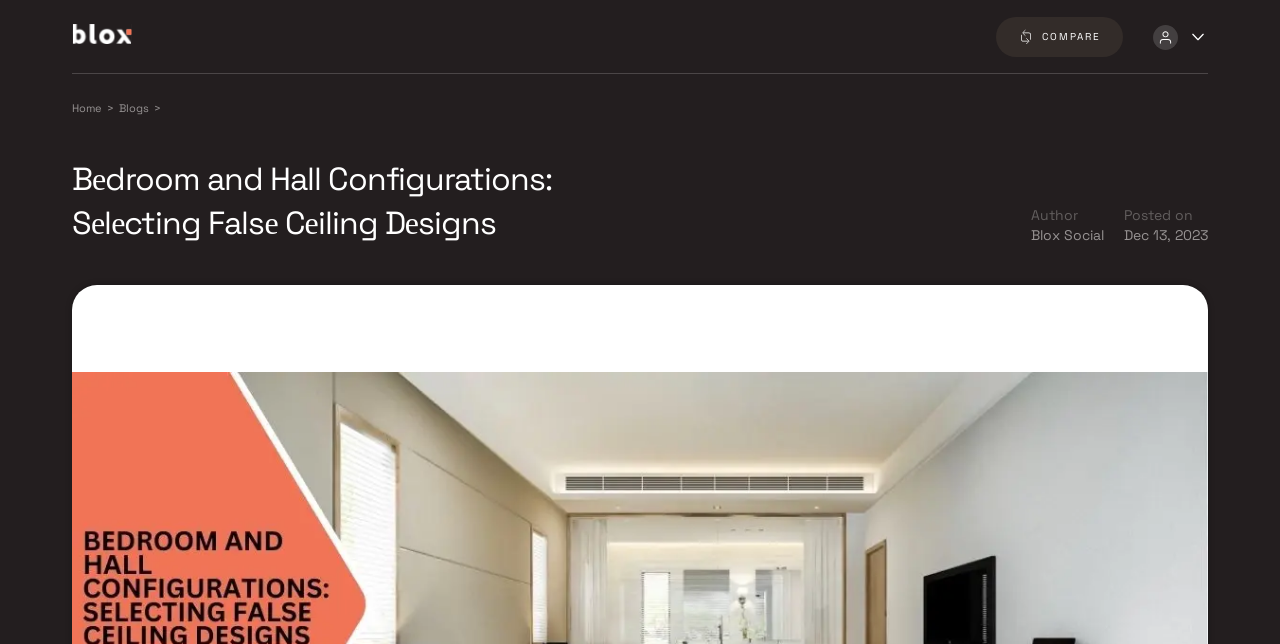Describe the entire webpage, focusing on both content and design.

This webpage is about exploring false ceiling designs for bedroom and hall configurations. At the top left corner, there is a Blox logo, which is an image linked to the homepage. To the right of the logo, there is a navigation menu with a "Home" link and a ">" symbol, followed by a "Blogs" link.

Below the navigation menu, there is a prominent heading that reads "Bedroom and Hall Configurations: Selecting False Ceiling Designs". This heading spans across the top half of the page.

On the top right corner, there are three icons: "compare-primary", "user-primary", and "arrow-down-primary". These icons are accompanied by the text "COMPARE".

In the middle section of the page, there is a block of text that provides information about the author, Blox Social, and the posting date, December 13, 2023. This section is positioned below the heading and takes up a significant portion of the page.

Overall, the webpage appears to be a blog post or article that provides expert tips on selecting the perfect false ceiling design for bedrooms and hall configurations.